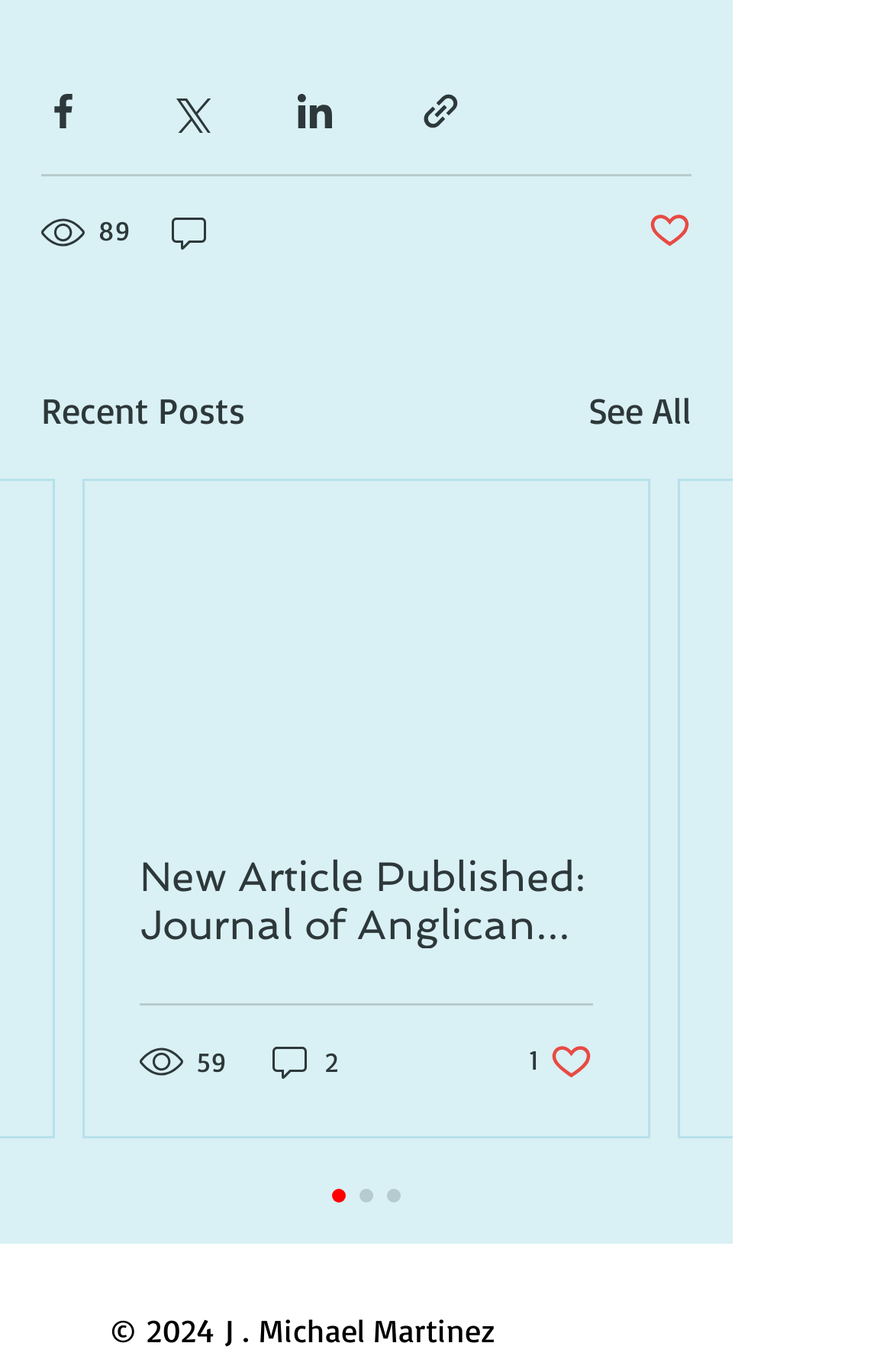What is the copyright year mentioned at the bottom of the page?
Using the visual information, answer the question in a single word or phrase.

2024